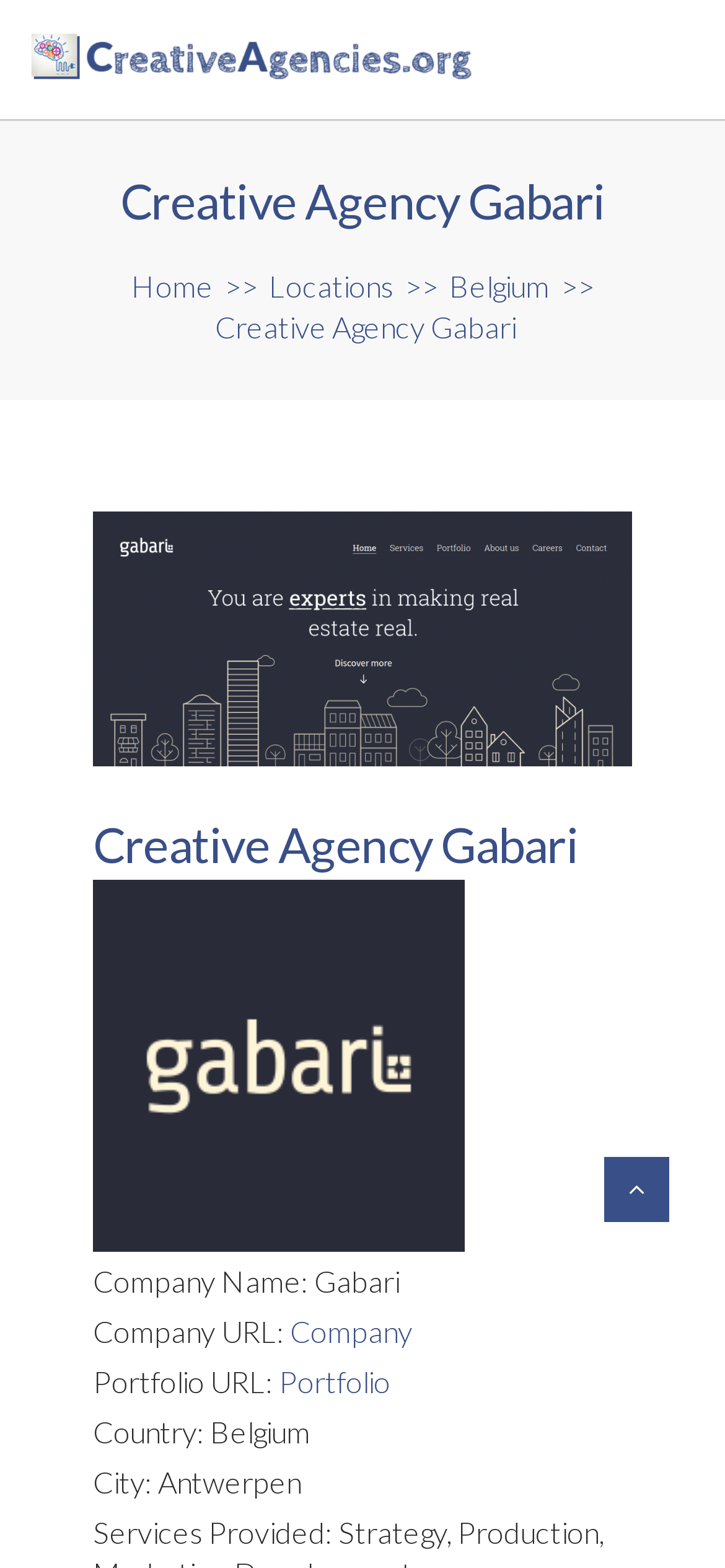Determine which piece of text is the heading of the webpage and provide it.

Creative Agency Gabari